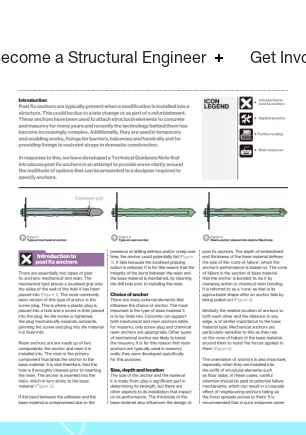Provide a brief response using a word or short phrase to this question:
What is the purpose of the illustrated diagrams?

To enhance understanding